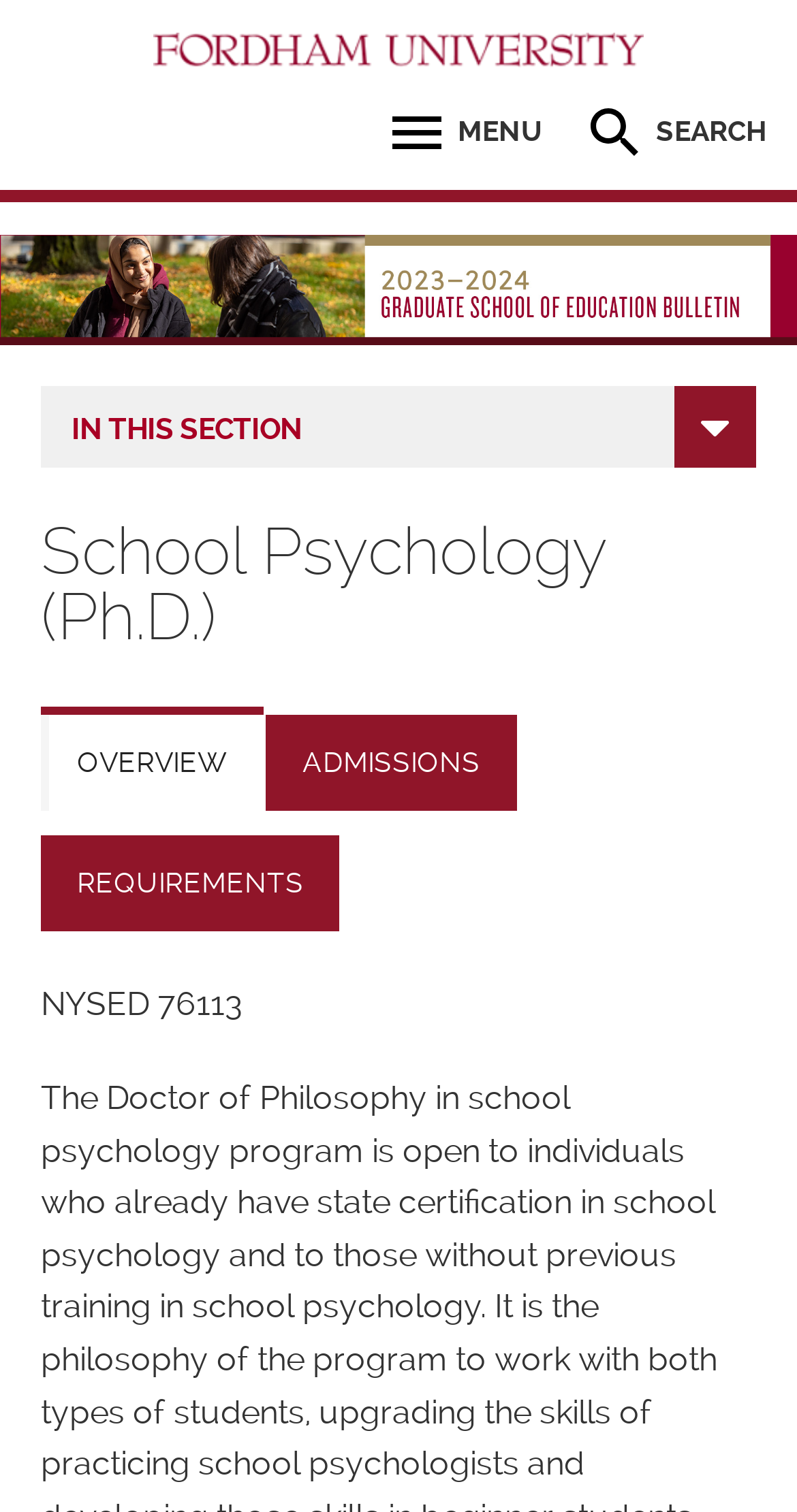Please find the top heading of the webpage and generate its text.

School Psychology (Ph.D.)